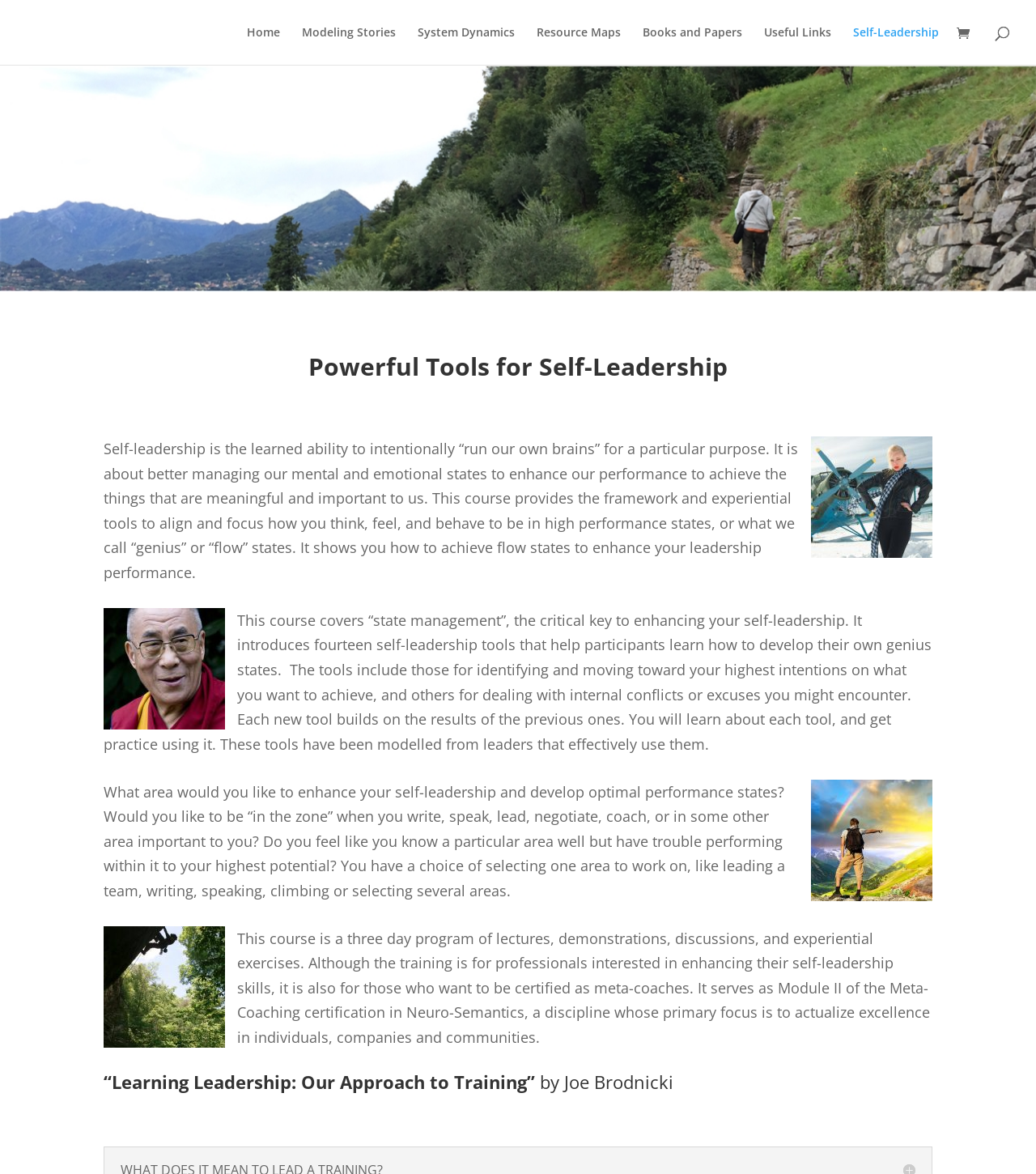Find the bounding box of the element with the following description: "Books and Papers". The coordinates must be four float numbers between 0 and 1, formatted as [left, top, right, bottom].

[0.62, 0.023, 0.716, 0.055]